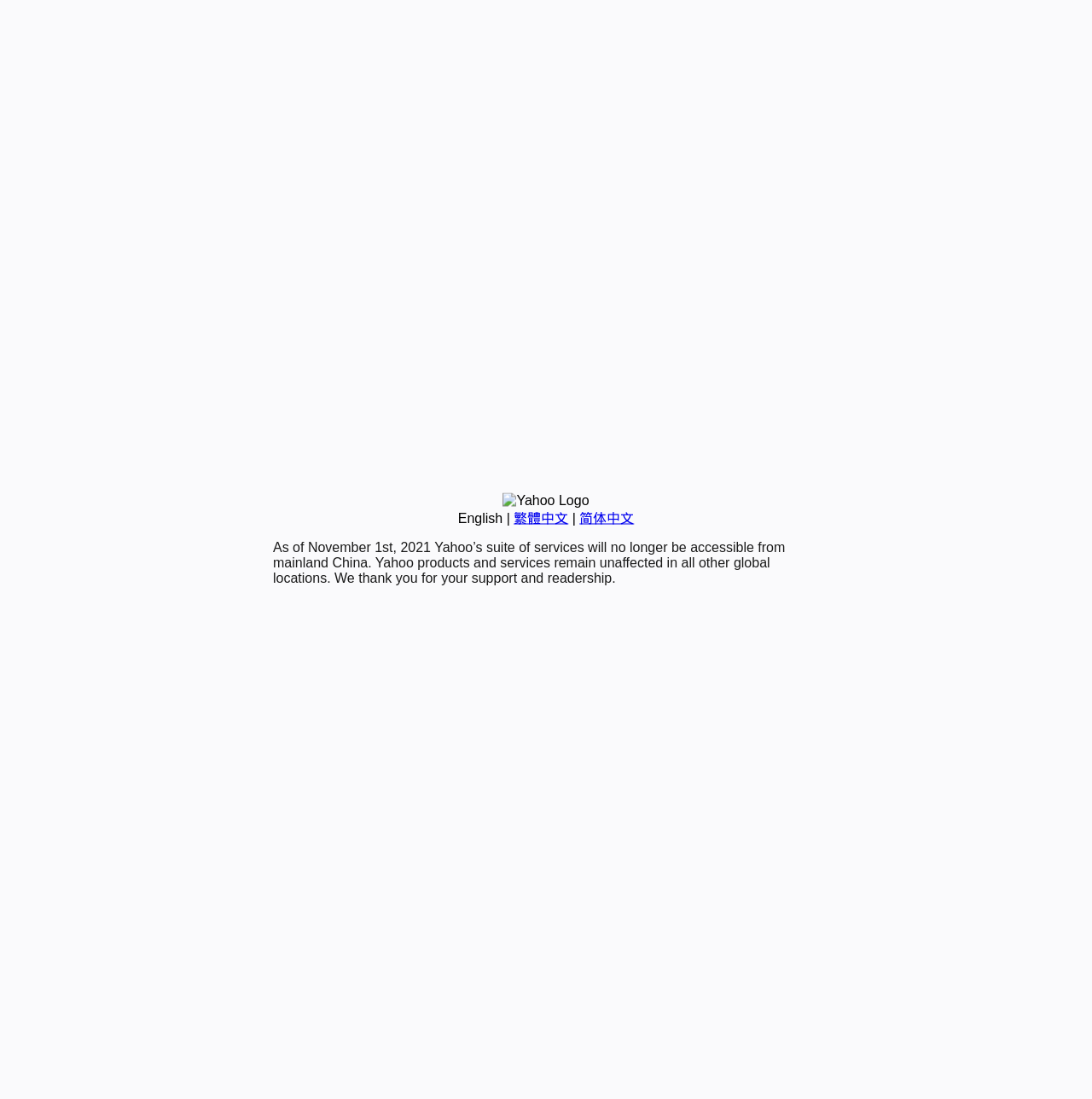Provide the bounding box coordinates of the UI element this sentence describes: "简体中文".

[0.531, 0.465, 0.581, 0.478]